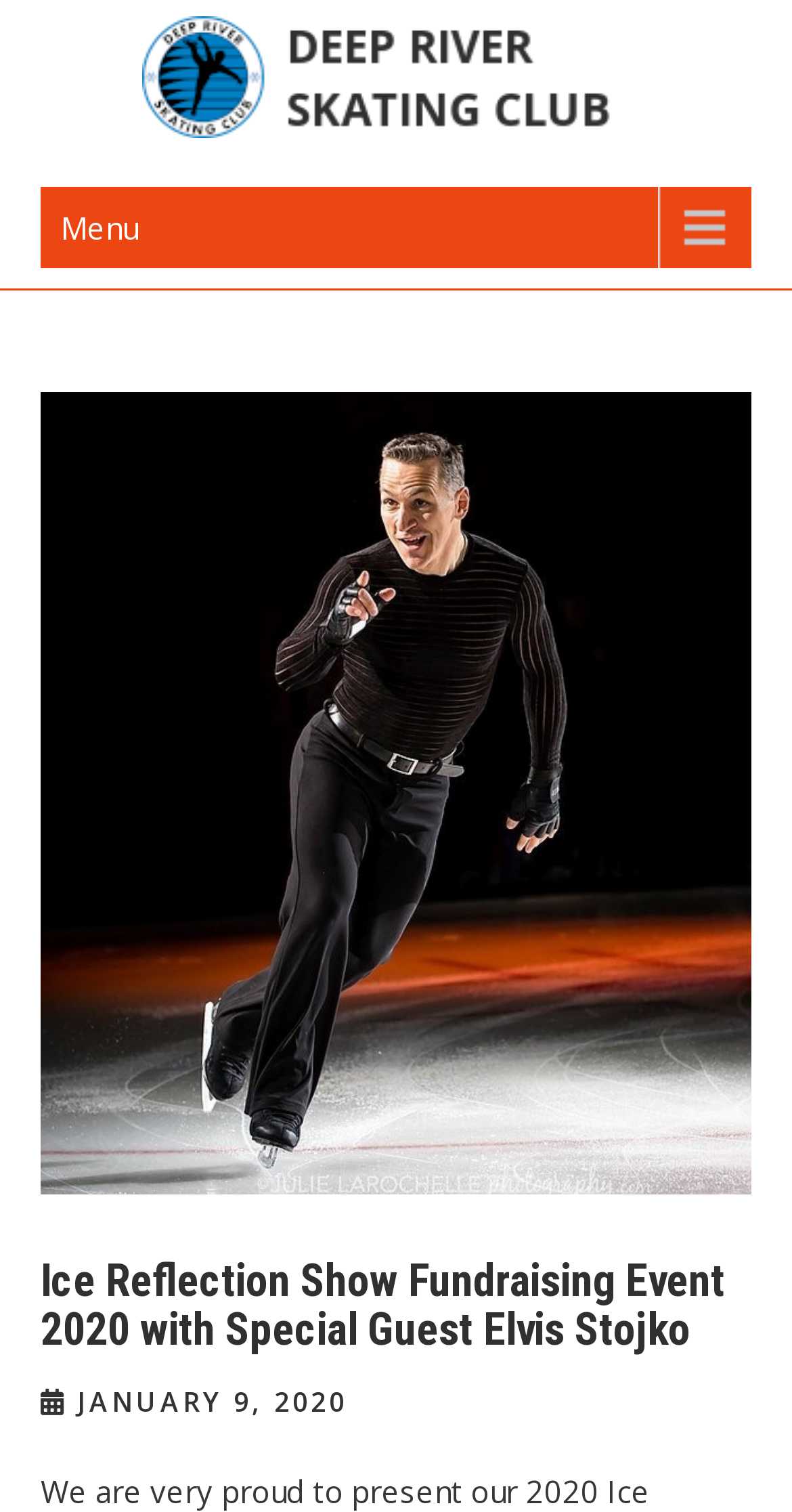What is the special guest at the Ice Reflection Show Fundraising Event?
Give a detailed explanation using the information visible in the image.

The special guest at the event can be inferred from the heading element that reads 'Ice Reflection Show Fundraising Event 2020 with Special Guest Elvis Stojko'.